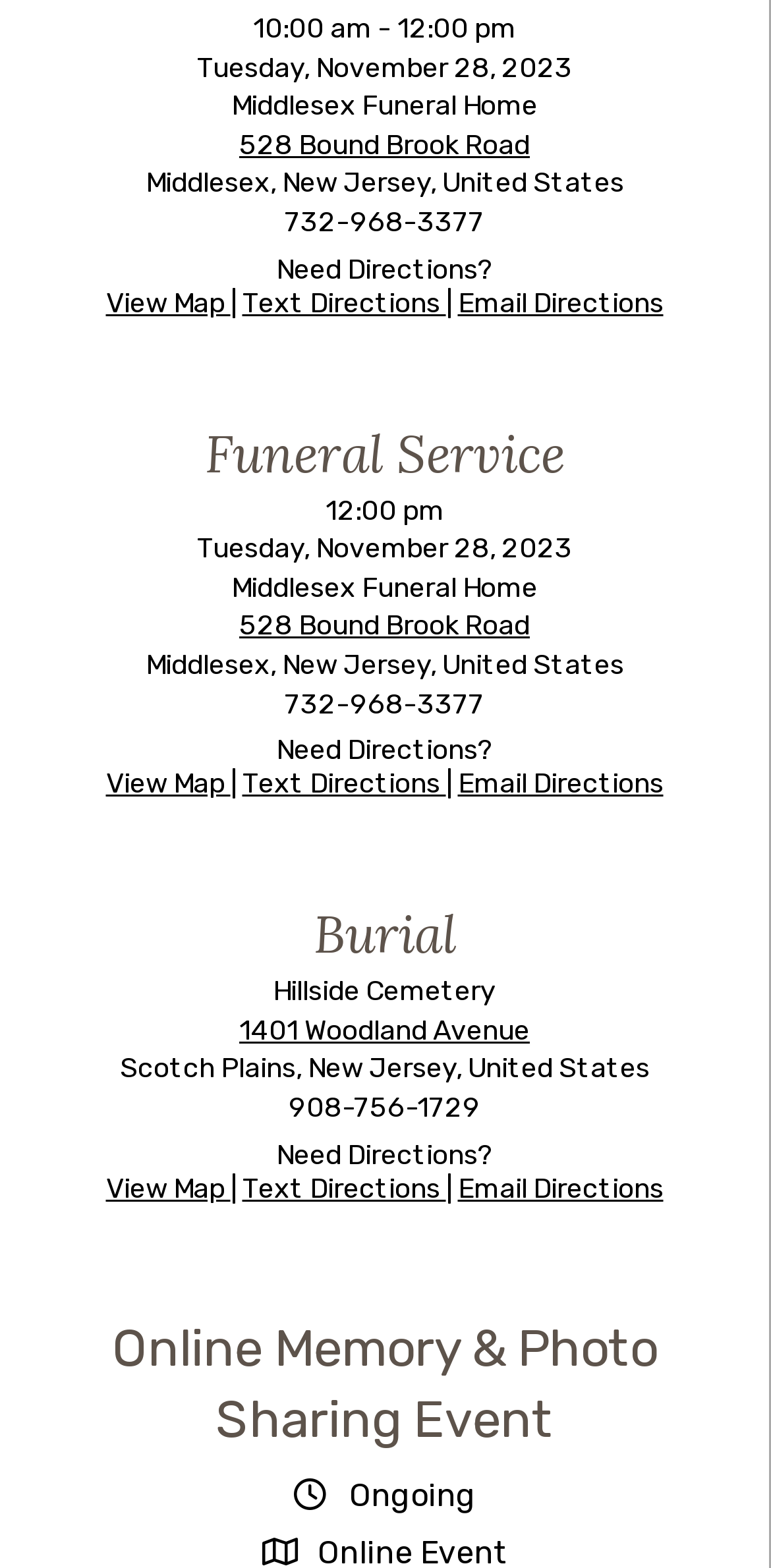Identify the bounding box coordinates of the region that should be clicked to execute the following instruction: "Go back to the top of the page".

None